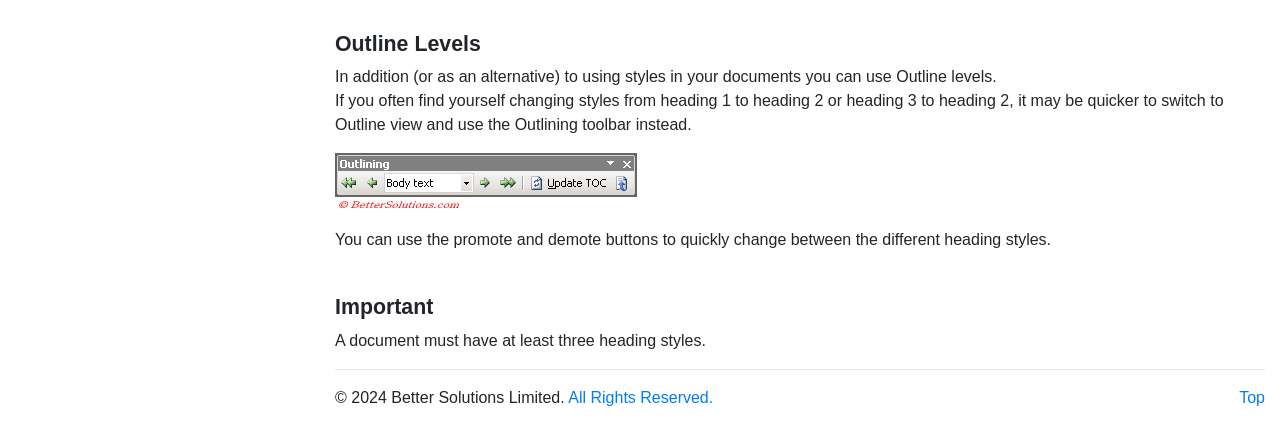Identify the bounding box for the described UI element: "All Rights Reserved.".

[0.444, 0.914, 0.557, 0.954]